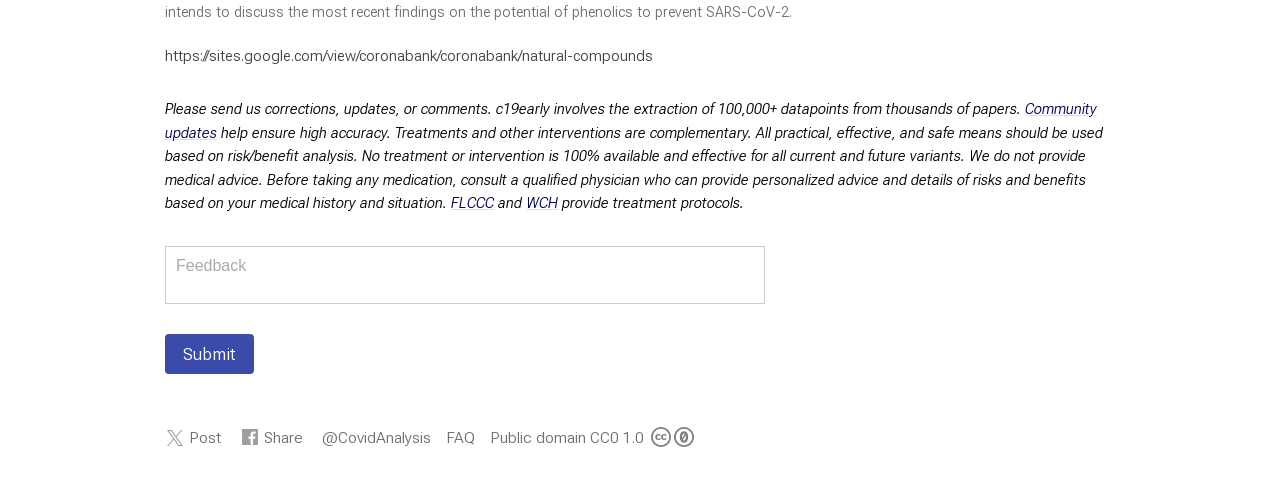Please mark the bounding box coordinates of the area that should be clicked to carry out the instruction: "Visit FLCCC website".

[0.352, 0.405, 0.386, 0.442]